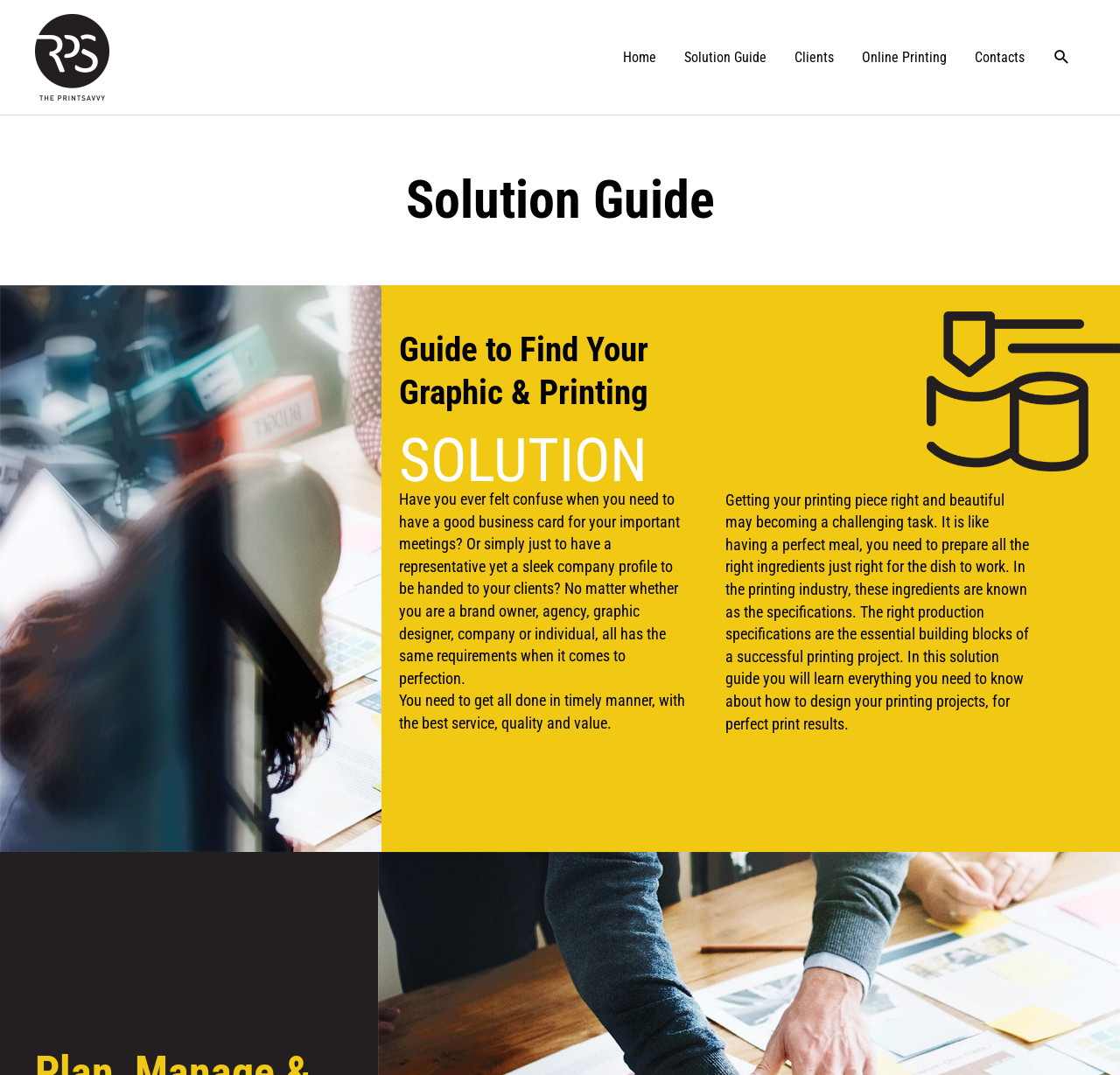Generate a thorough description of the webpage.

The webpage is a solution guide for printing services, specifically for rpsprint.co.id. At the top left corner, there is a link to the website's homepage, accompanied by a small image of the website's logo. 

Below the logo, there is a navigation menu with five links: Home, Solution Guide, Clients, Online Printing, and Contacts. The navigation menu spans across the top of the page, with the links evenly spaced apart. 

On the right side of the navigation menu, there is a search icon link. Below the navigation menu, there is a large heading that reads "Solution Guide" in bold font. 

To the right of the heading, there is a large image that takes up about a third of the page's width. Below the image, there are three headings: "Guide to Find Your Graphic & Printing", "SOLUTION", and a paragraph of text that explains the importance of having a good business card and company profile. 

The text continues below, explaining the challenges of getting printing projects right and the importance of having the right production specifications. The text is divided into three paragraphs, with the last paragraph being the longest and most detailed.